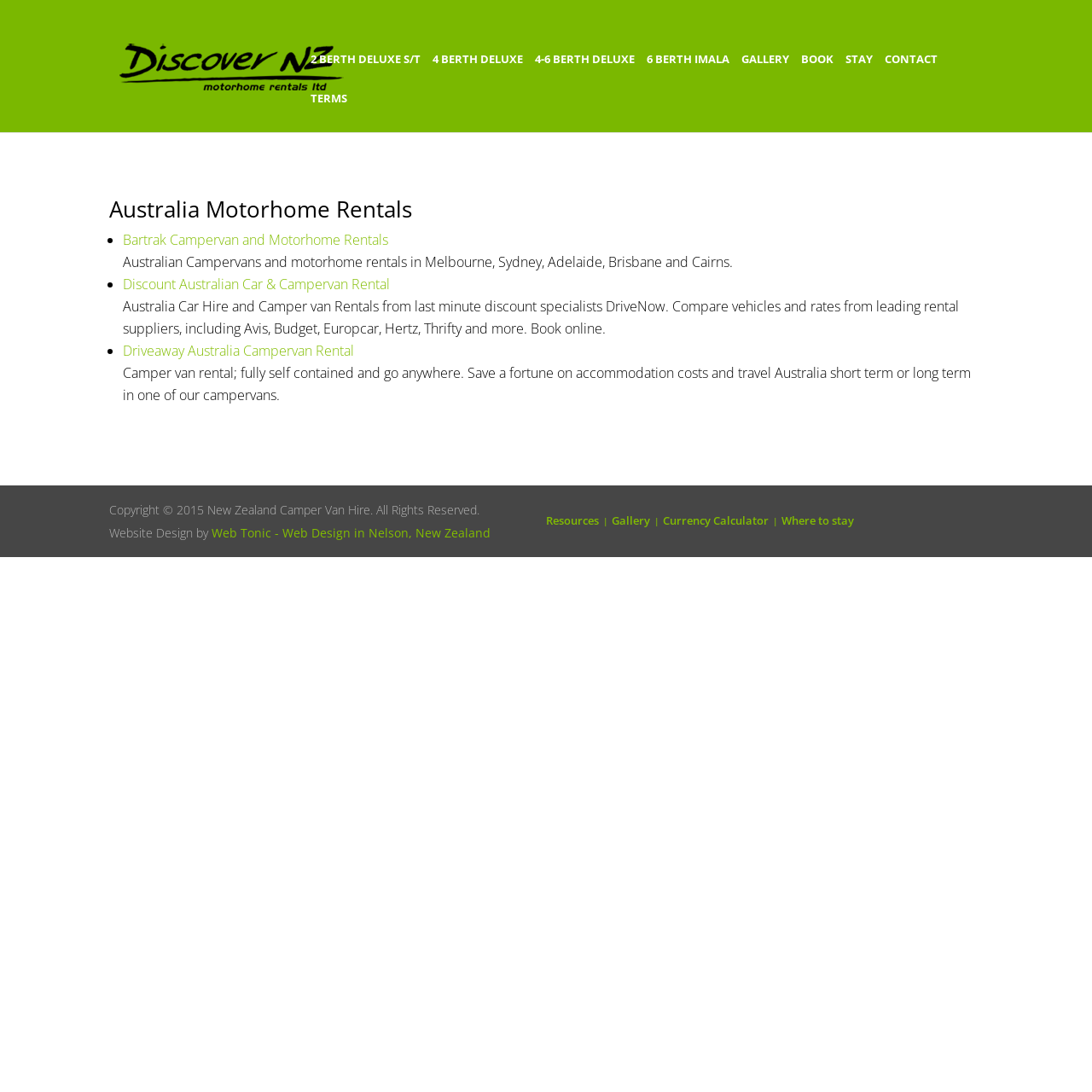Determine the bounding box coordinates of the clickable element to achieve the following action: 'Discover New Zealand Motorhome RV Campervan Rentals'. Provide the coordinates as four float values between 0 and 1, formatted as [left, top, right, bottom].

[0.103, 0.051, 0.322, 0.068]